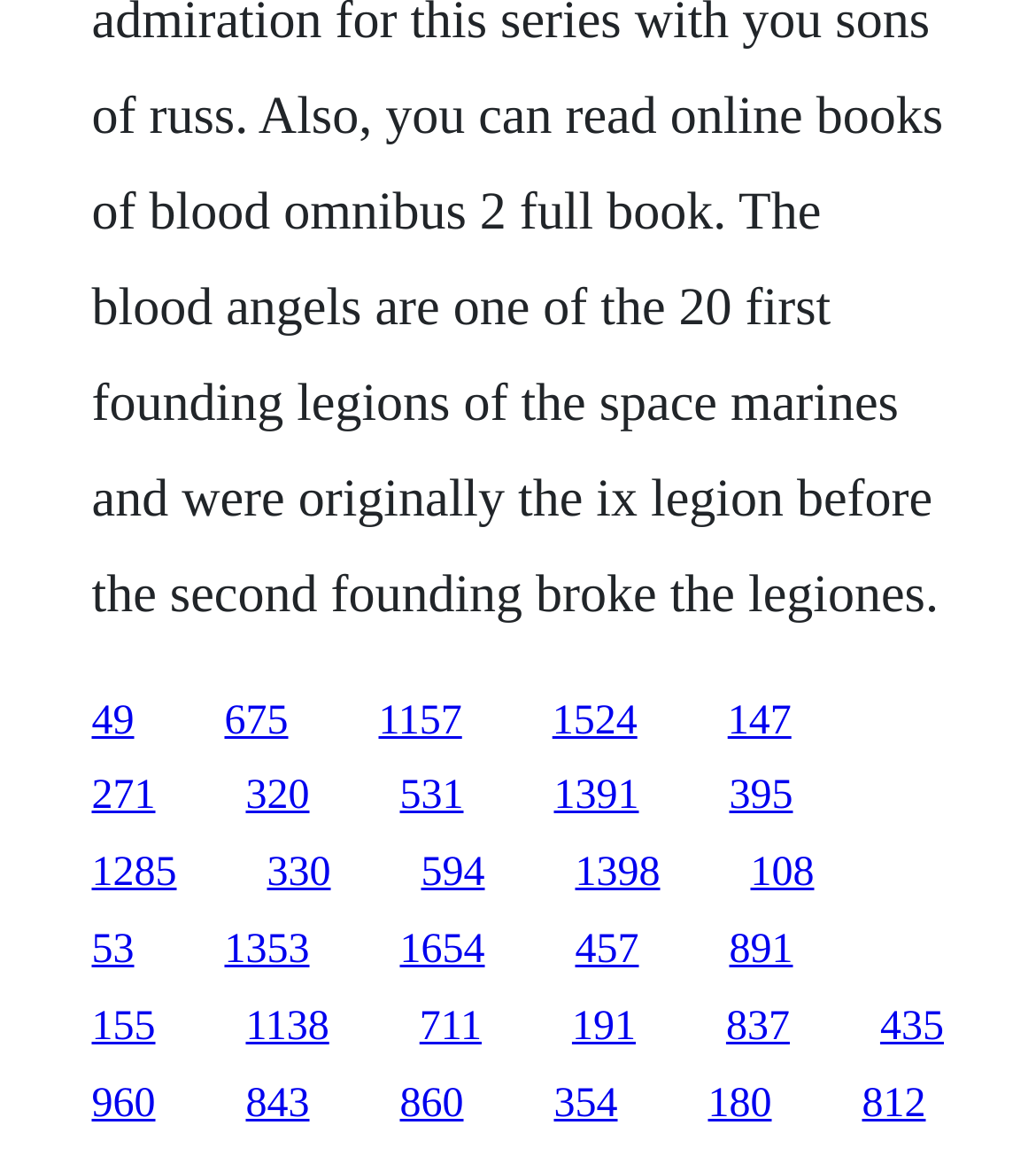Locate the bounding box coordinates of the element that should be clicked to fulfill the instruction: "go to home page".

None